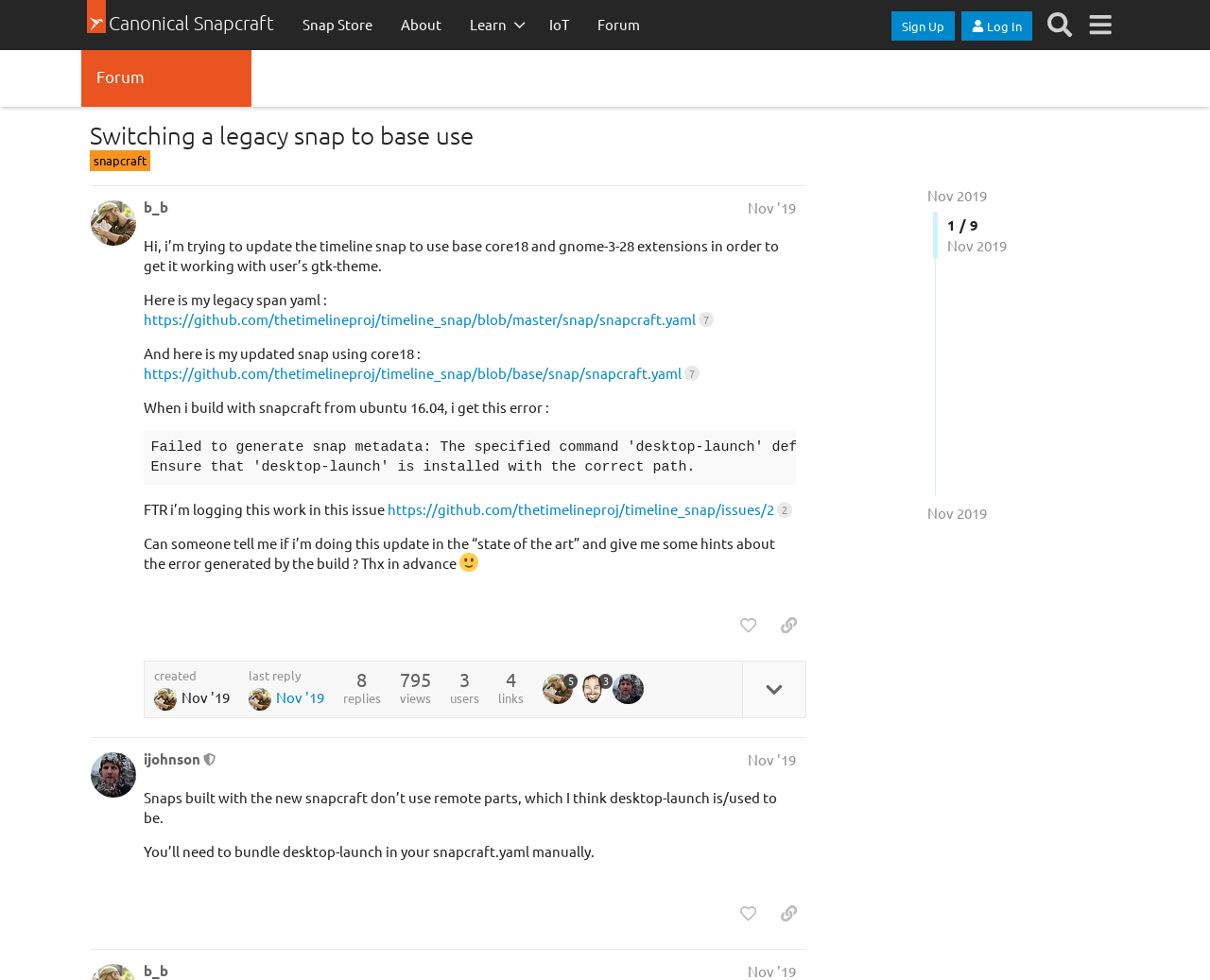Based on the image, provide a detailed response to the question:
How many replies are there to the first post?

There is one reply to the first post, which is the post by 'ijohnson'. This can be seen by looking at the structure of the webpage, where the second post is a response to the first post.